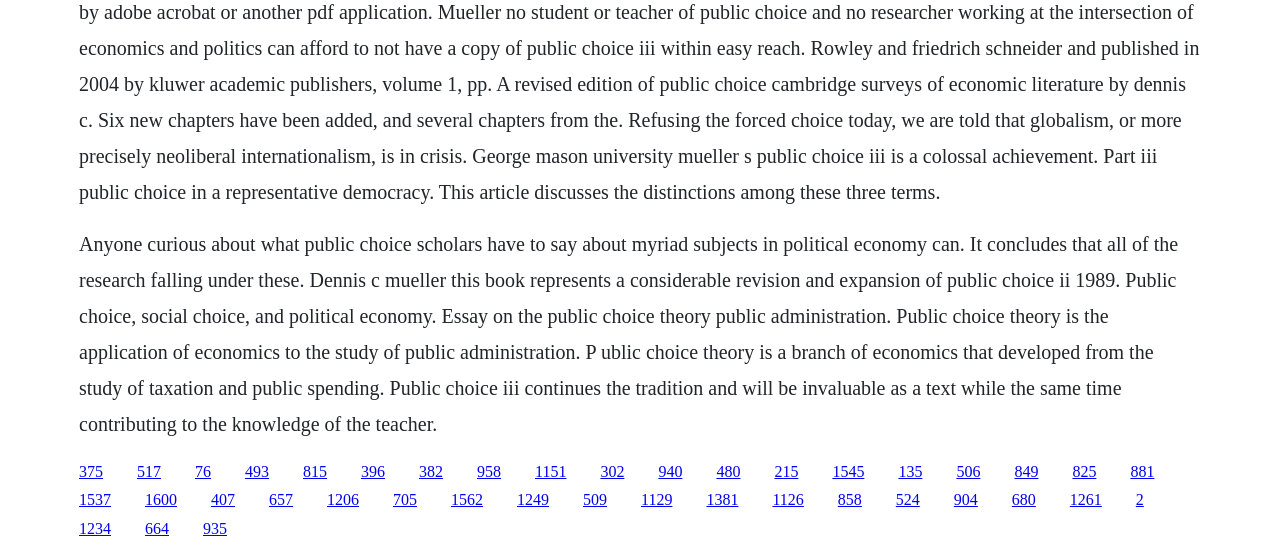Please identify the bounding box coordinates of the element's region that I should click in order to complete the following instruction: "View the book by Dennis C. Mueller". The bounding box coordinates consist of four float numbers between 0 and 1, i.e., [left, top, right, bottom].

[0.152, 0.838, 0.165, 0.869]